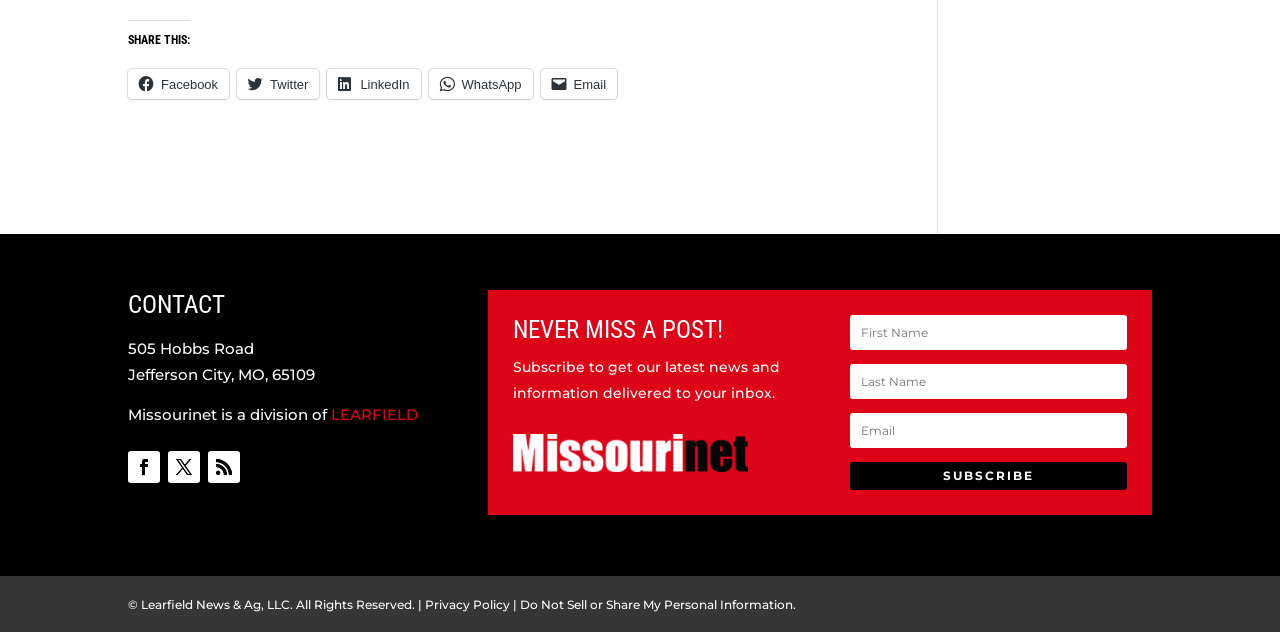Please identify the bounding box coordinates of the element that needs to be clicked to perform the following instruction: "View Privacy Policy".

[0.332, 0.944, 0.398, 0.968]